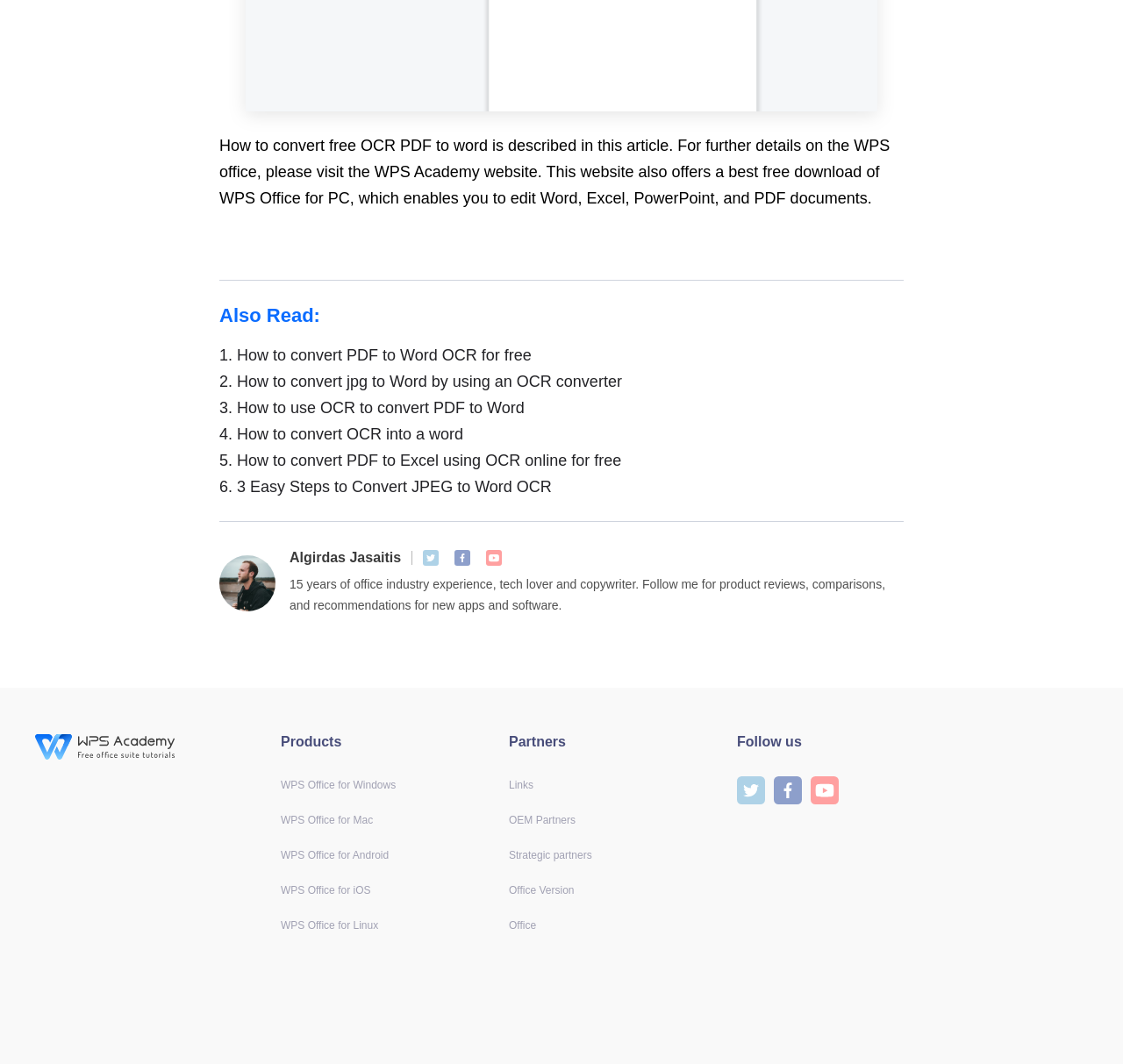How many social media platforms are listed?
Look at the image and respond with a single word or a short phrase.

3